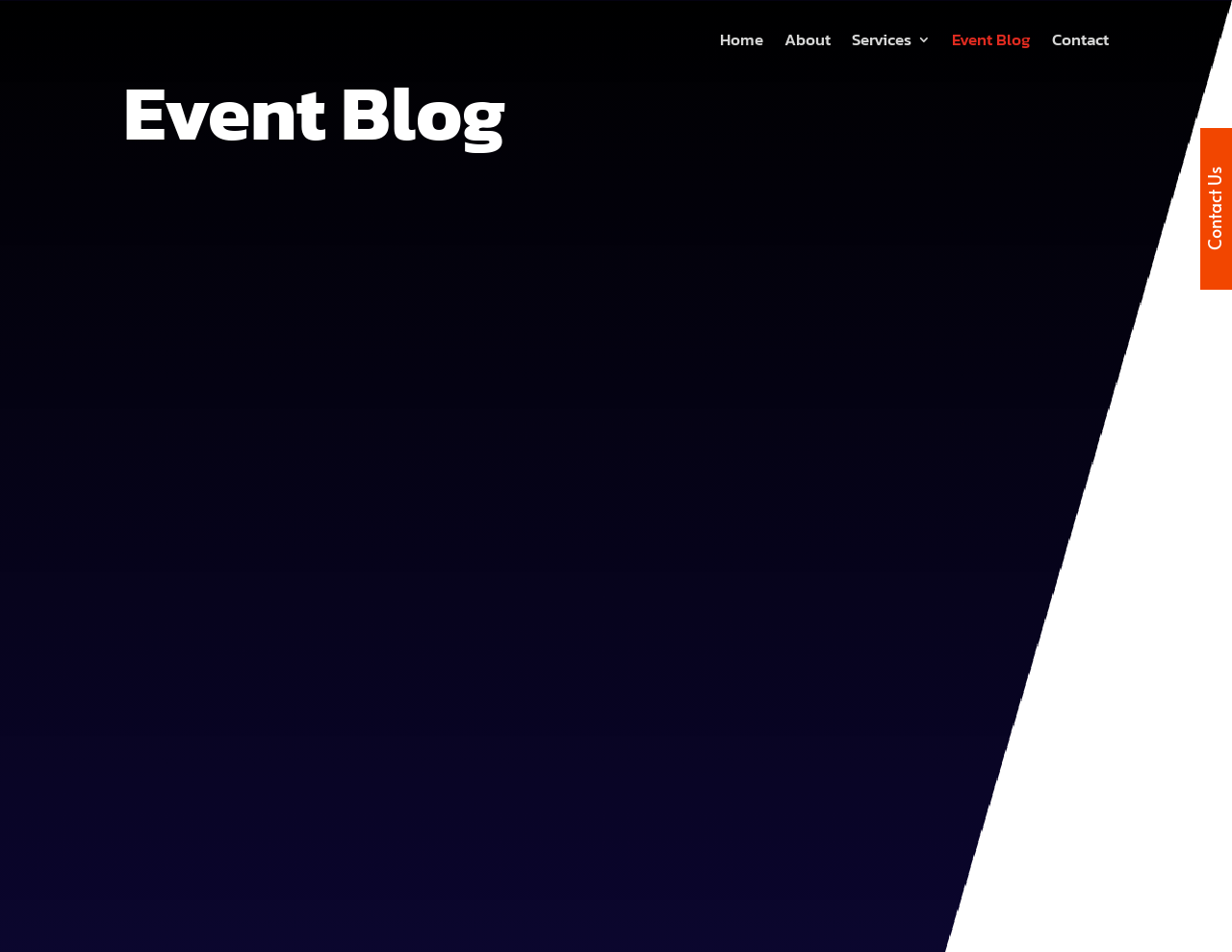Respond with a single word or phrase to the following question: What is the main topic of the blog post?

Theme Party Events